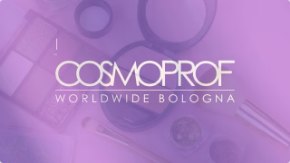What is the logo displayed in the image?
We need a detailed and meticulous answer to the question.

The logo is prominently displayed in the image, signaling the event's importance in the beauty and cosmetics industry. The logo is a visual representation of the event's branding, which is a key aspect of the image.